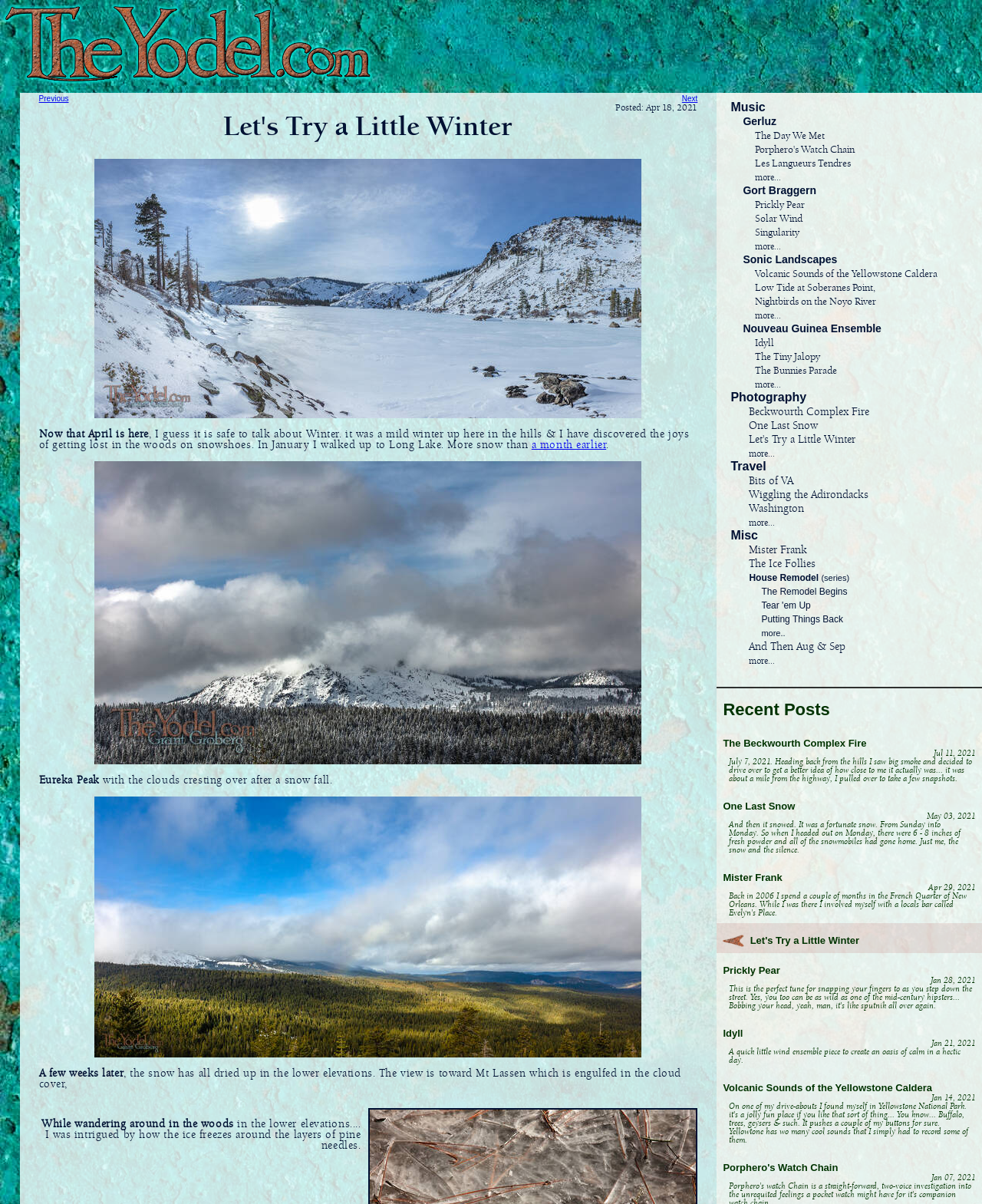Find the bounding box coordinates for the area that must be clicked to perform this action: "Click on 'Previous'".

[0.04, 0.078, 0.07, 0.085]